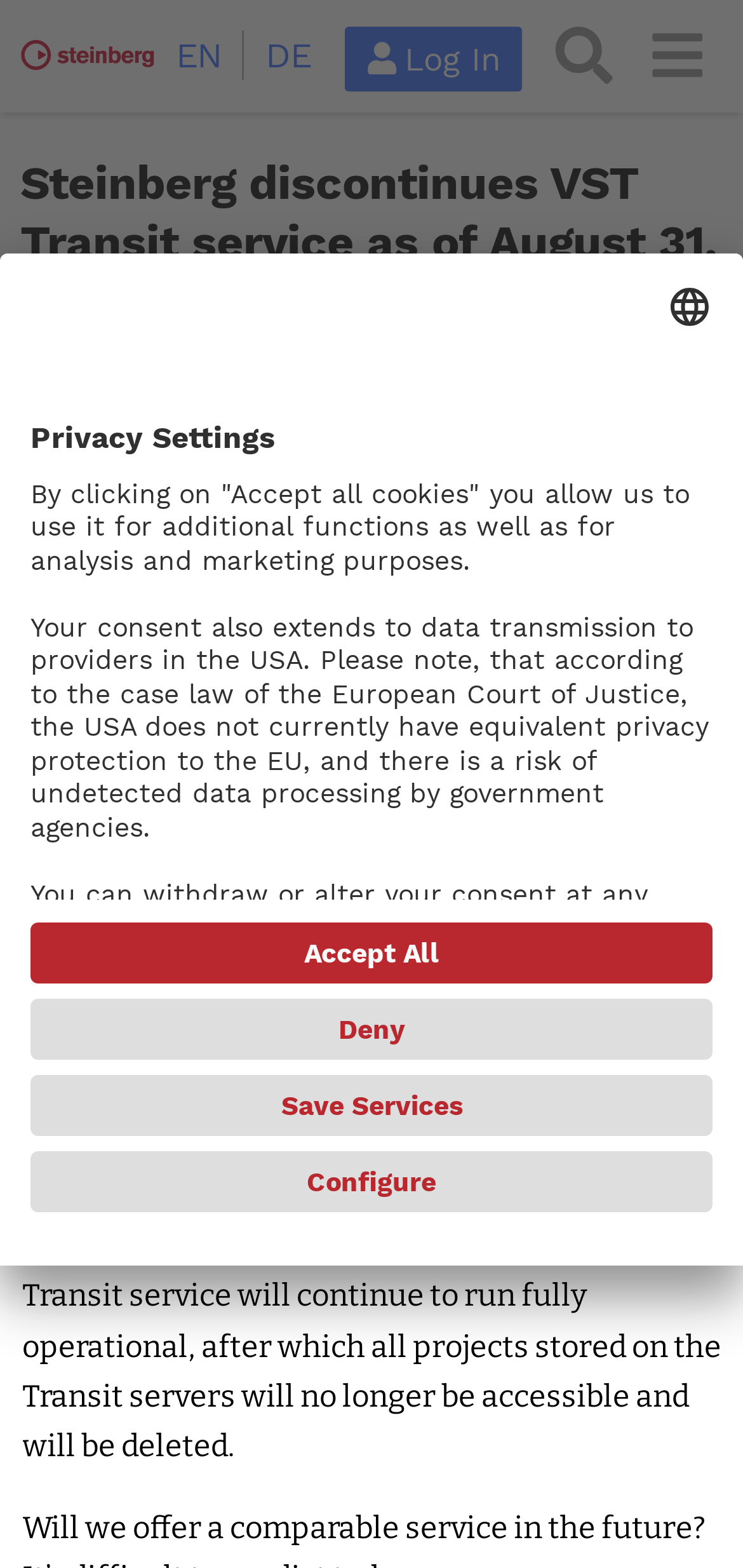Provide the bounding box coordinates for the area that should be clicked to complete the instruction: "Click the Log In button".

[0.465, 0.017, 0.704, 0.058]